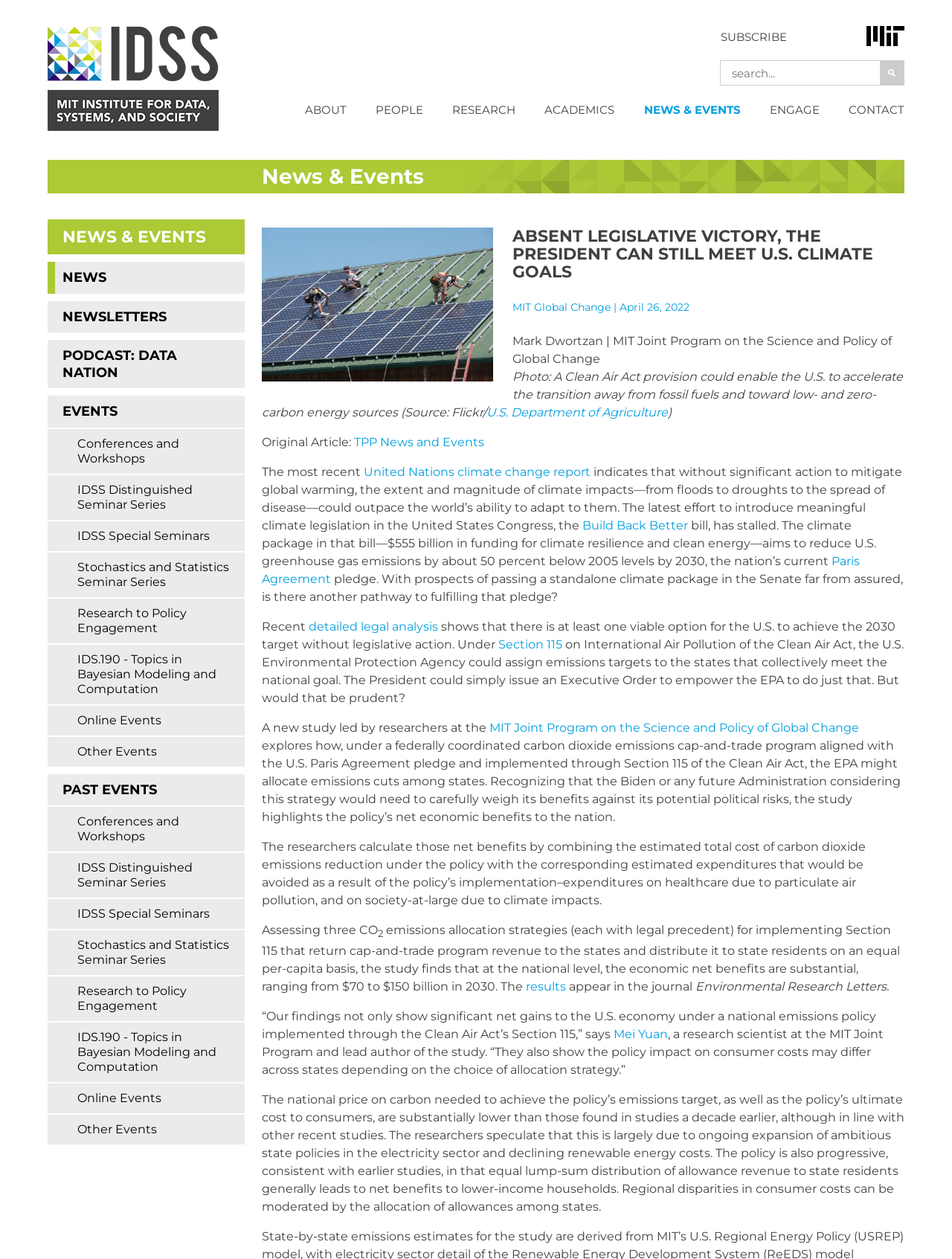Please identify the bounding box coordinates of the element on the webpage that should be clicked to follow this instruction: "View IDSS Distinguished Seminar Series". The bounding box coordinates should be given as four float numbers between 0 and 1, formatted as [left, top, right, bottom].

[0.05, 0.377, 0.257, 0.413]